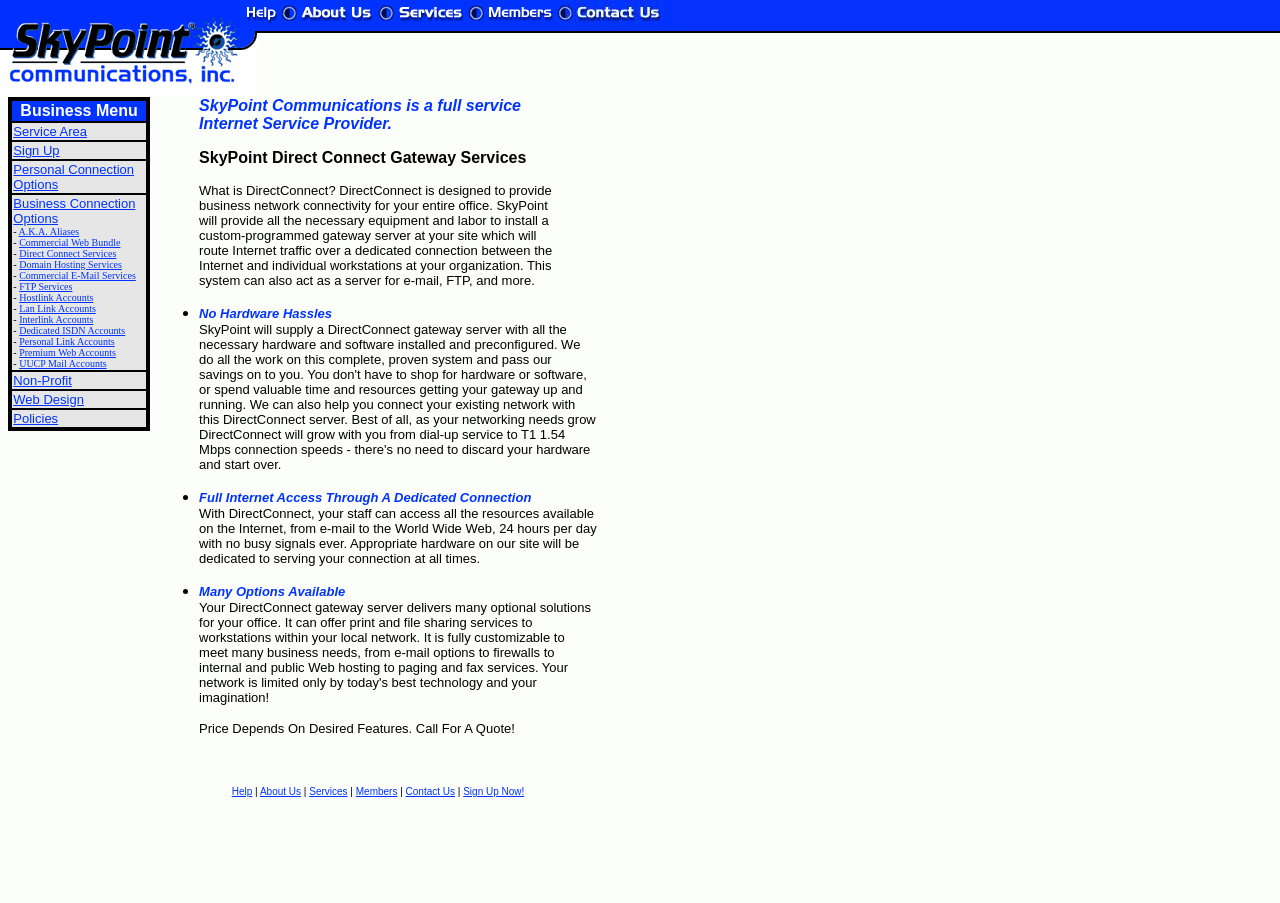Point out the bounding box coordinates of the section to click in order to follow this instruction: "View Business Menu".

[0.01, 0.112, 0.114, 0.134]